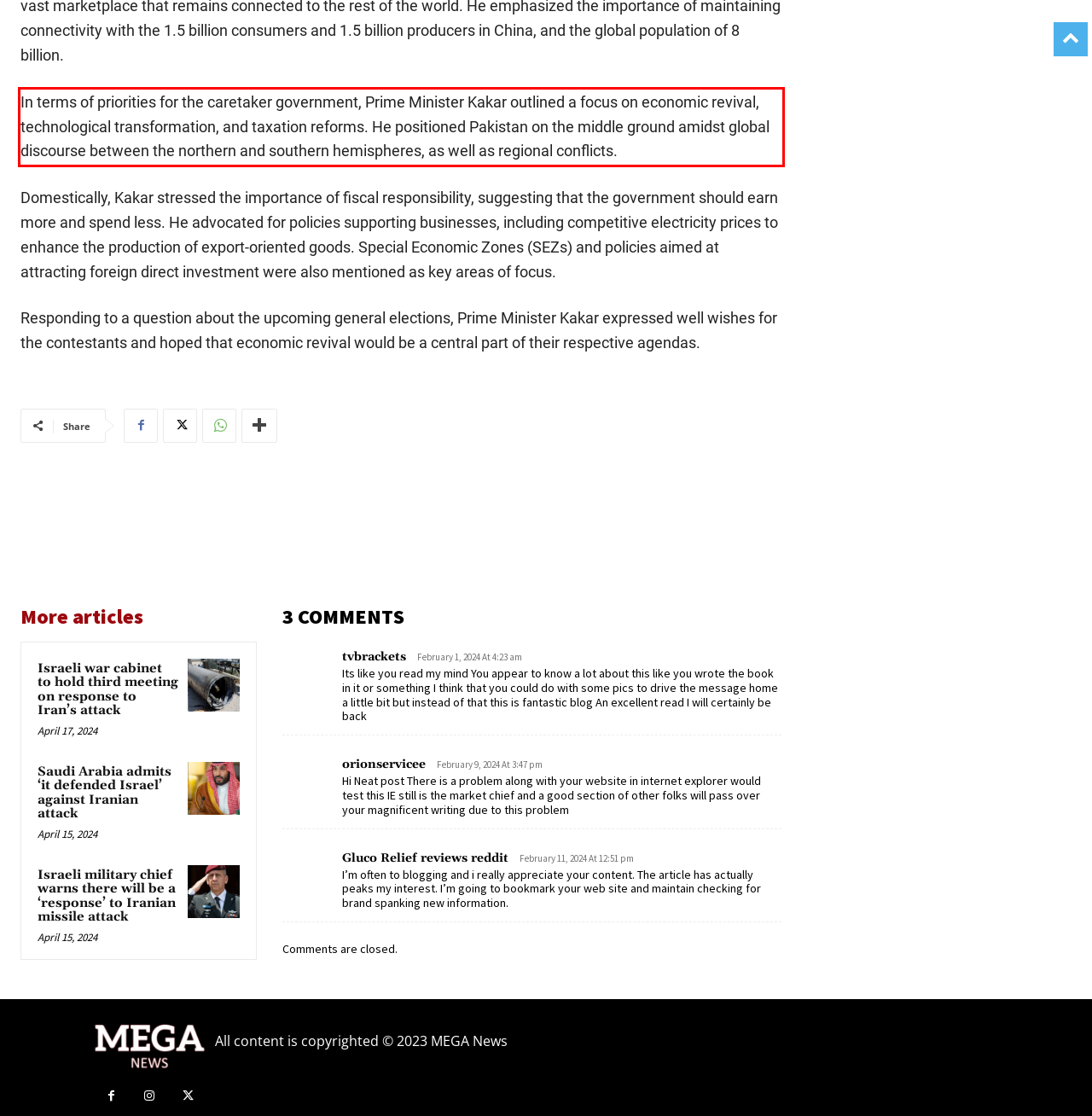You have a screenshot with a red rectangle around a UI element. Recognize and extract the text within this red bounding box using OCR.

In terms of priorities for the caretaker government, Prime Minister Kakar outlined a focus on economic revival, technological transformation, and taxation reforms. He positioned Pakistan on the middle ground amidst global discourse between the northern and southern hemispheres, as well as regional conflicts.